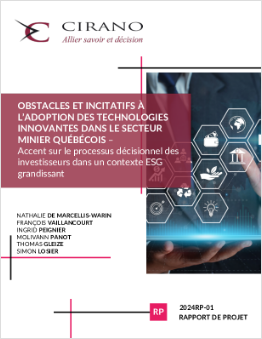Describe all elements and aspects of the image.

The image displays the cover page of a project report titled "Obstacles et incitatifs à l'adoption des technologies innovantes dans le secteur minier québécois." Authored by Nathalie de Marcellis-Warin, François Vaillancourt, Ingrid Peigner, Nolann Panot, Thomas Gagné, and Simon Loiser, this report delves into the challenges and incentives related to adopting innovative technologies within Quebec's mining sector. The report emphasizes the decision-making processes of investors in the context of increasing ESG (Environmental, Social, and Governance) concerns. The cover features a professional layout with a mix of text and graphical elements, highlighting a modern and analytical approach to the subject matter. The logo of CIRANO, an organization focused on knowledge and decision-making, is prominently displayed at the top, alongside the publication's reference code "2024RP-01."